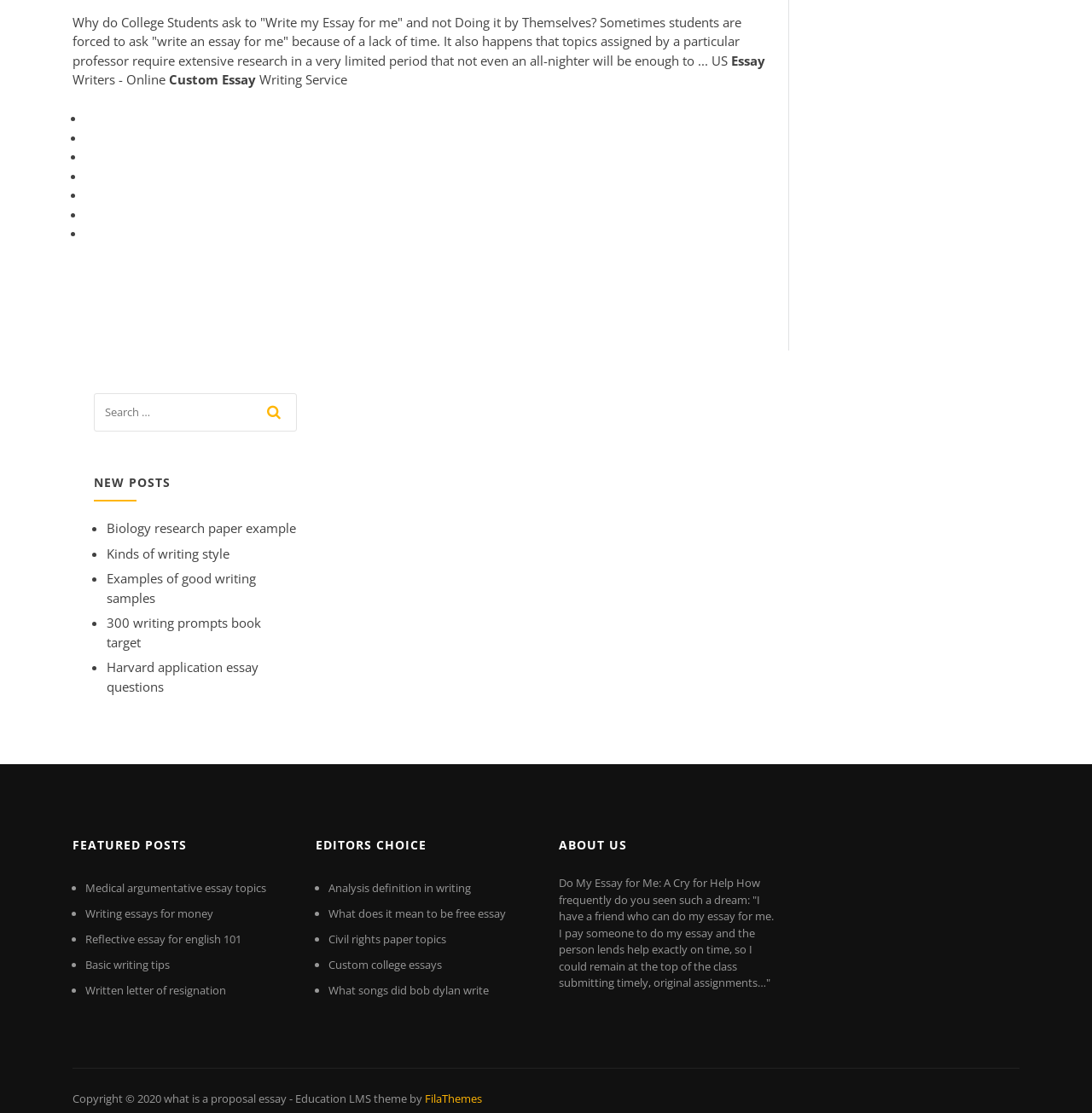Determine the bounding box coordinates for the area that should be clicked to carry out the following instruction: "read 'Do My Essay for me: A Cry for Help'".

[0.512, 0.786, 0.709, 0.89]